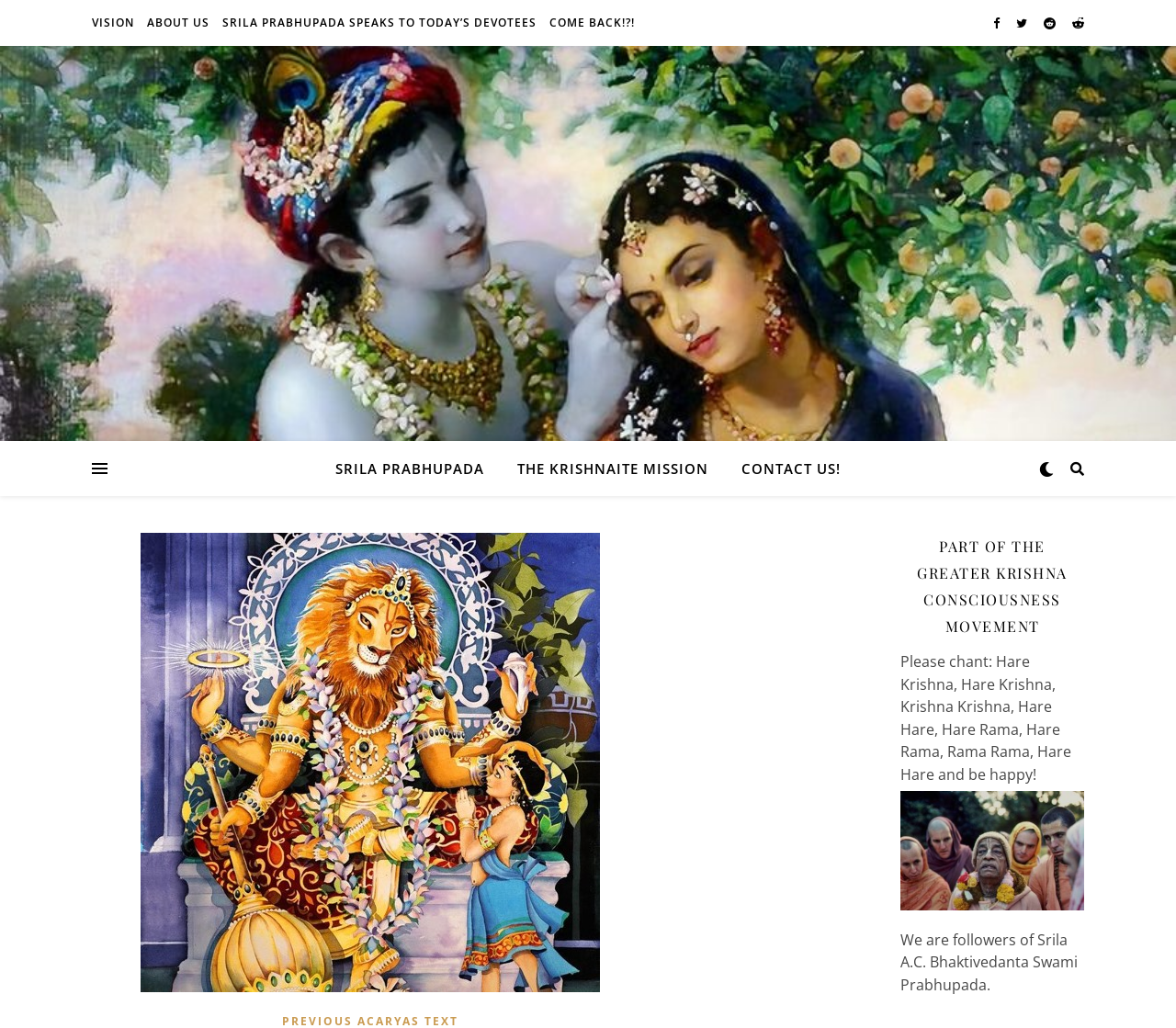What is the name of the person mentioned?
Offer a detailed and exhaustive answer to the question.

I found the answer by reading the StaticText element which says 'We are followers of Srila A.C. Bhaktivedanta Swami Prabhupada.' located at the bottom of the page.